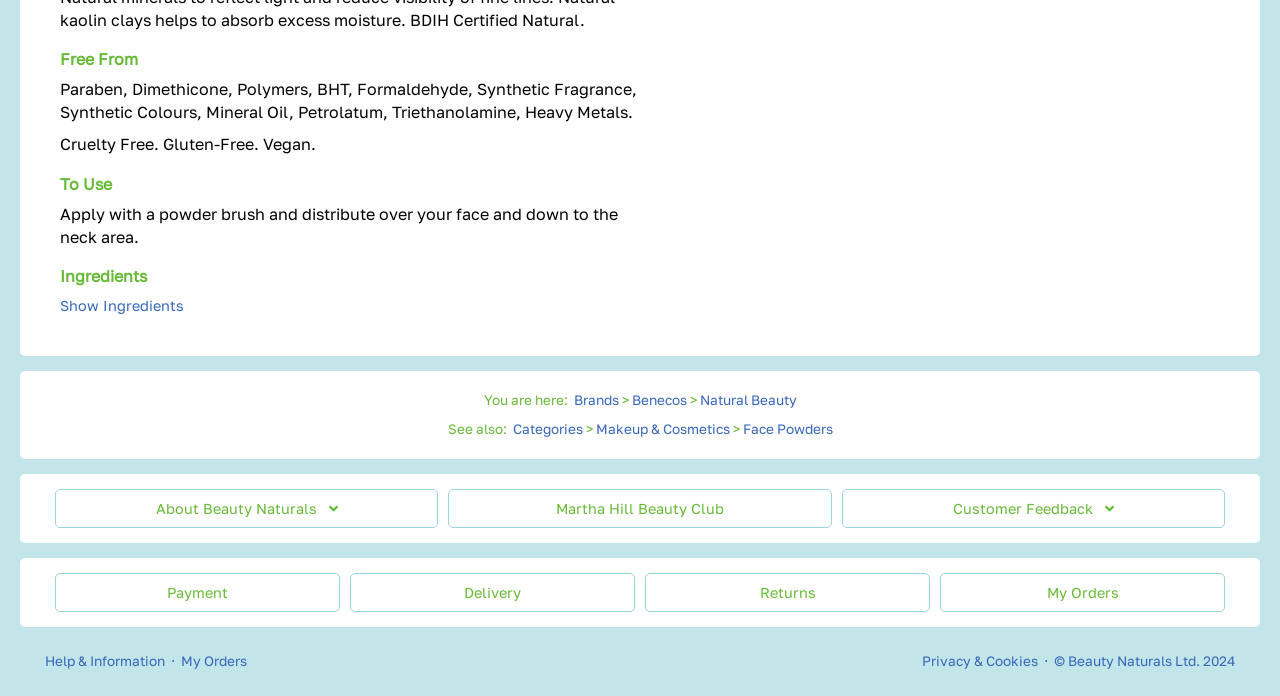Based on what you see in the screenshot, provide a thorough answer to this question: How do I use this product?

According to the 'To Use' section, to use this product, I need to apply it with a powder brush and distribute it over my face and down to the neck area.